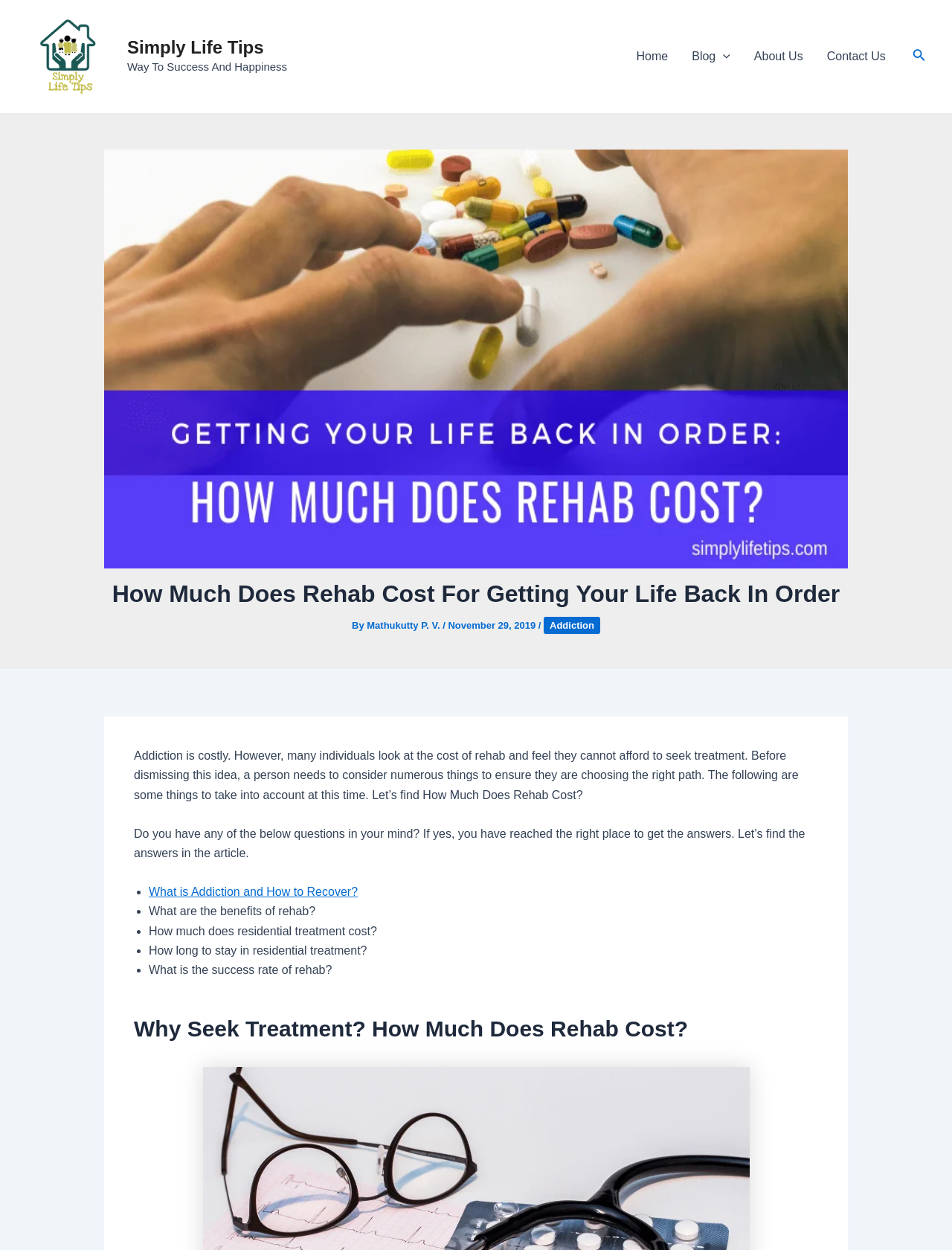Describe all the key features of the webpage in detail.

The webpage is about the cost of rehab and the importance of seeking treatment for addiction. At the top left corner, there is a logo of "Simply Life Tips" with a link to the website's homepage. Next to the logo, there is a text "Way To Success And Happiness". 

On the top right corner, there is a navigation menu with links to "Home", "Blog", "About Us", and "Contact Us". The navigation menu also has a menu toggle icon. 

Below the navigation menu, there is a large image with a heading "How Much Does Rehab Cost For Getting Your Life Back In Order" in the center of the page. 

Under the heading, there is a text "By Mathukutty P. V." with the date "November 29, 2019". There is also a link to "Addiction" which leads to a section discussing the cost of addiction and the importance of seeking treatment. 

The section on addiction starts with a paragraph explaining that addiction is costly and that many individuals cannot afford to seek treatment. It then asks several questions, including "What is Addiction and How to Recover?", "What are the benefits of rehab?", "How much does residential treatment cost?", "How long to stay in residential treatment?", and "What is the success rate of rehab?". 

At the bottom of the page, there is a heading "Why Seek Treatment? How Much Does Rehab Cost?" which seems to be the title of the article or section.